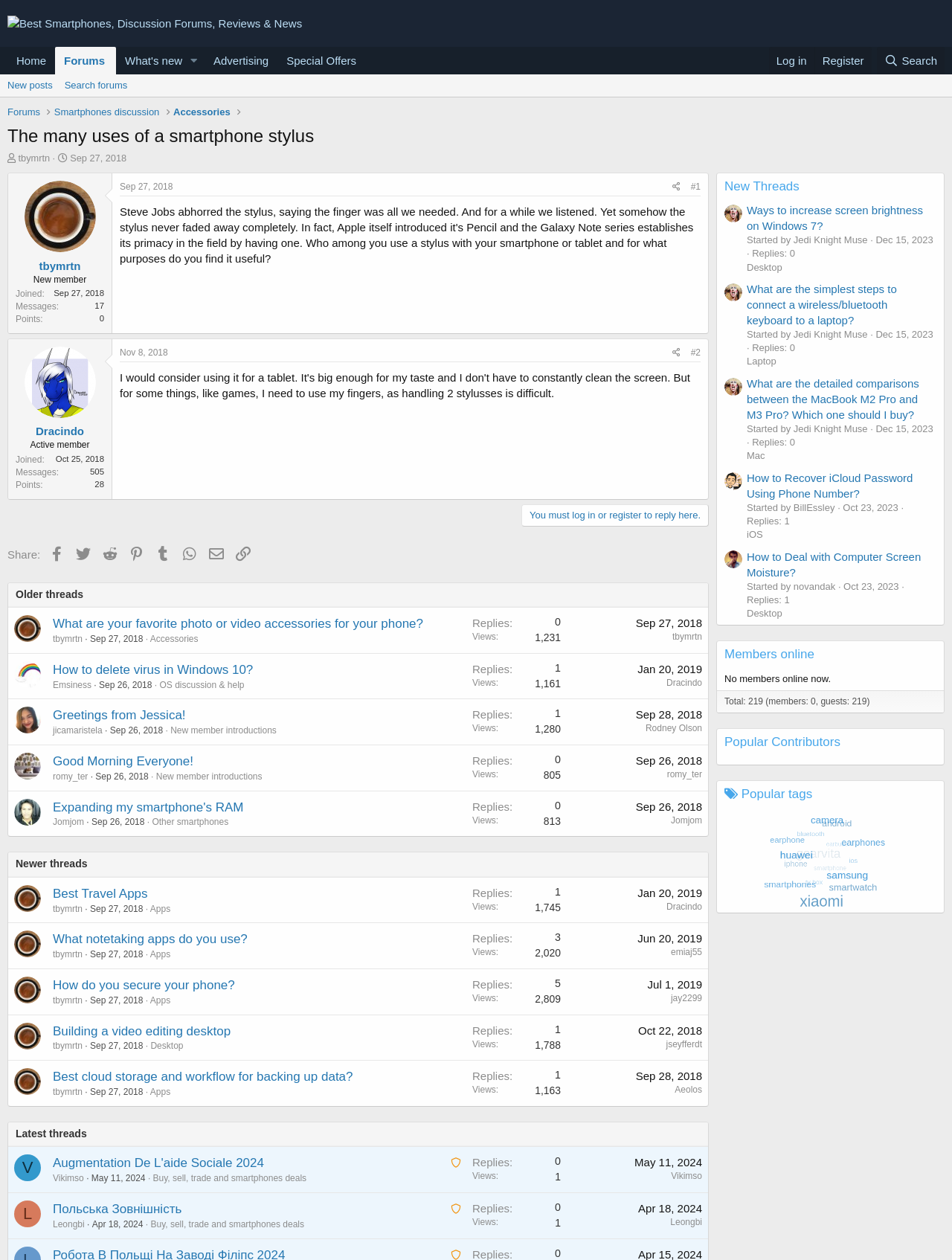Find the bounding box of the UI element described as: "Nov 8, 2018". The bounding box coordinates should be given as four float values between 0 and 1, i.e., [left, top, right, bottom].

[0.126, 0.276, 0.176, 0.284]